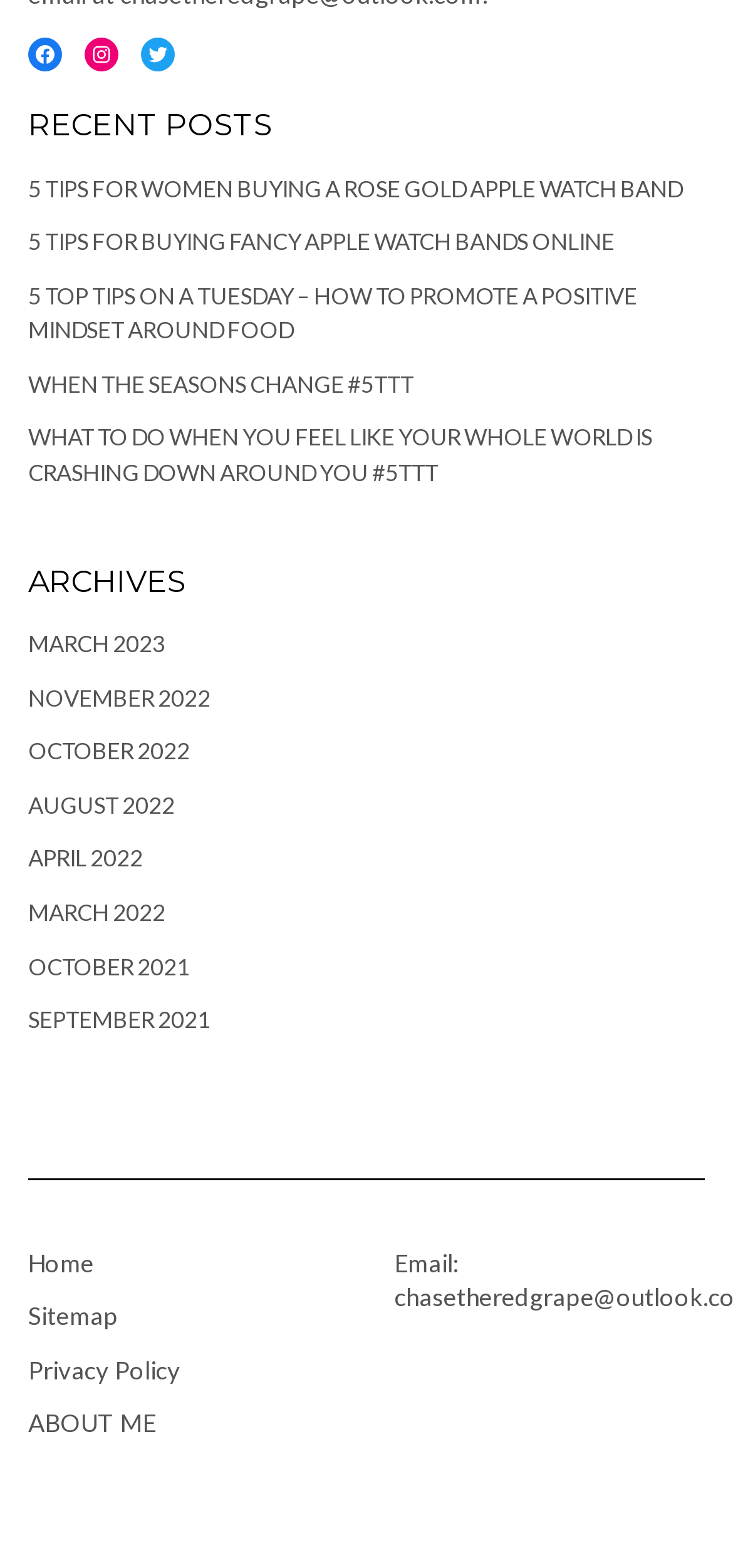Pinpoint the bounding box coordinates of the element you need to click to execute the following instruction: "Go to archives". The bounding box should be represented by four float numbers between 0 and 1, in the format [left, top, right, bottom].

[0.038, 0.36, 0.962, 0.381]